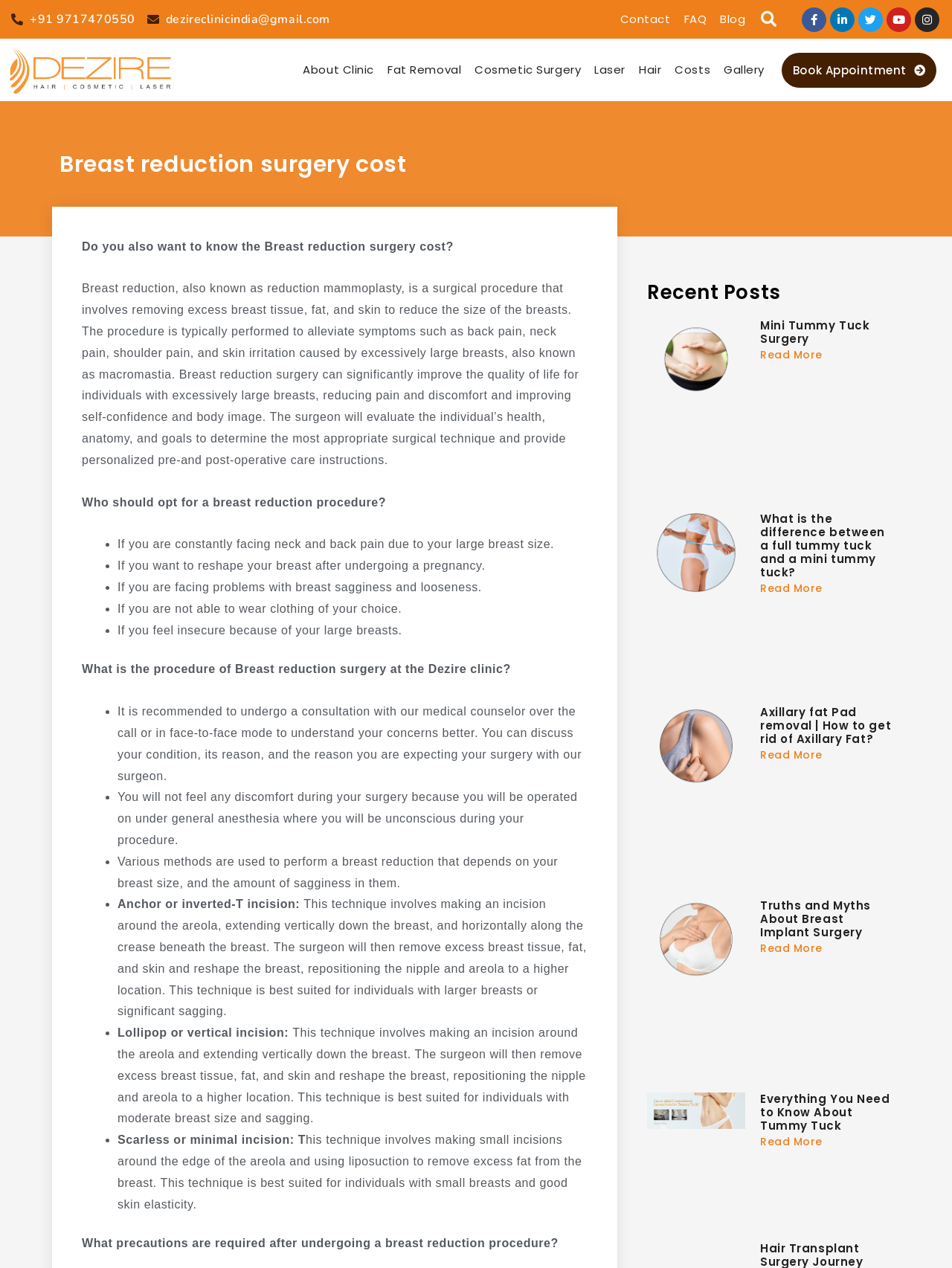What is the purpose of breast reduction surgery?
Provide a short answer using one word or a brief phrase based on the image.

To alleviate symptoms